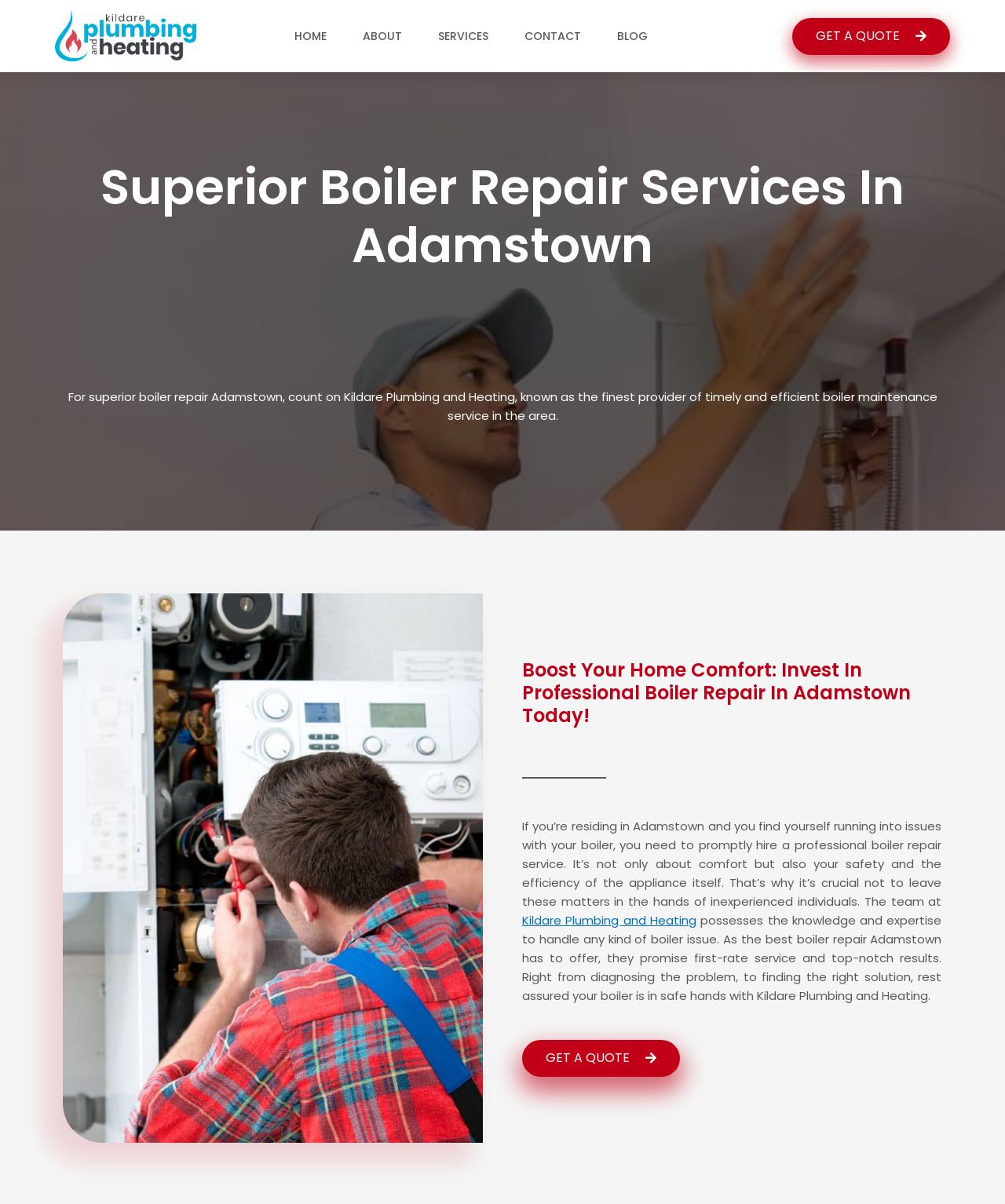Determine the bounding box coordinates of the section I need to click to execute the following instruction: "Get a quote for boiler repair". Provide the coordinates as four float numbers between 0 and 1, i.e., [left, top, right, bottom].

[0.788, 0.015, 0.945, 0.045]